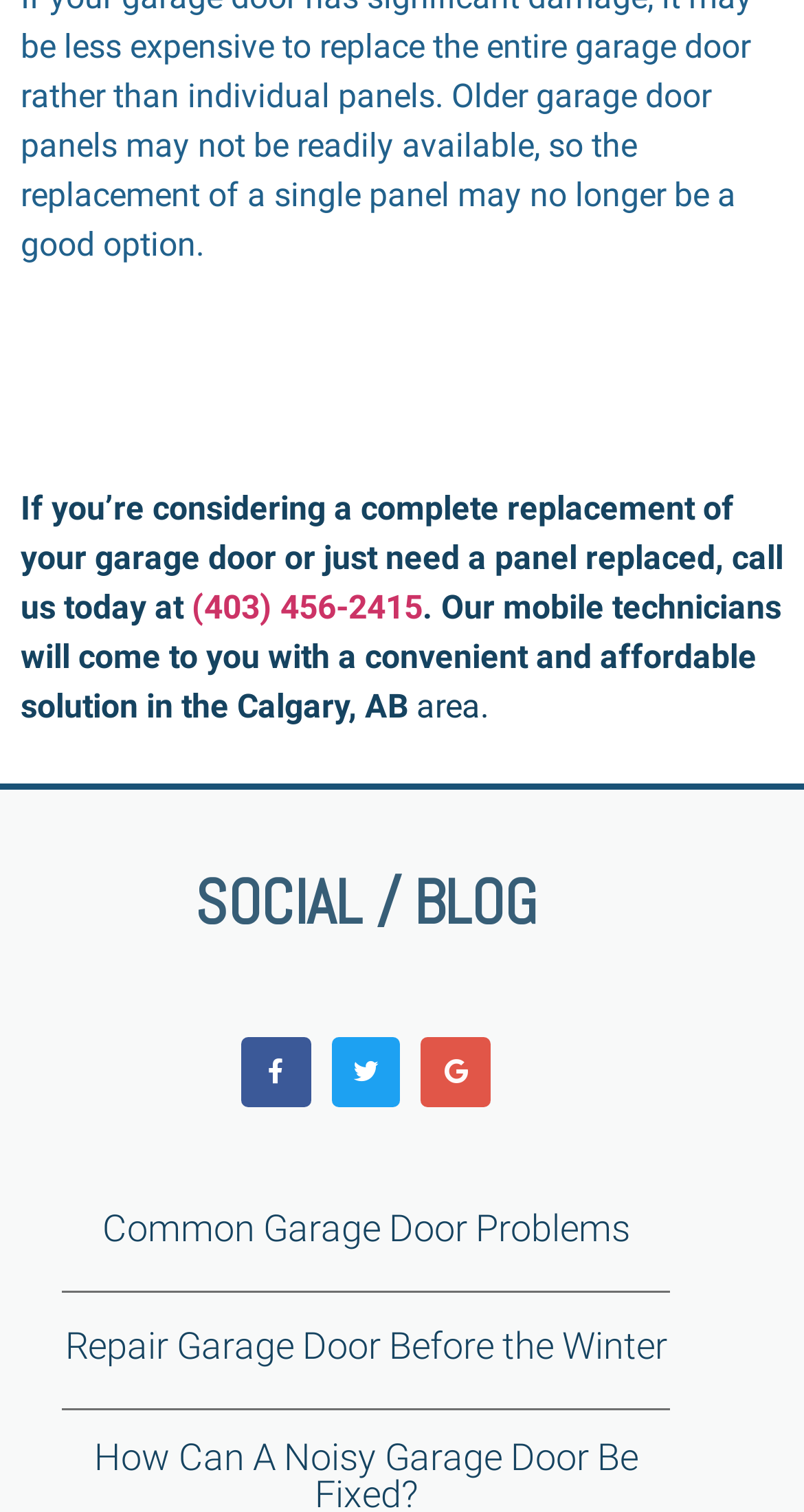Based on the element description: "Estate Planning", identify the UI element and provide its bounding box coordinates. Use four float numbers between 0 and 1, [left, top, right, bottom].

None